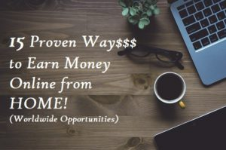Explain in detail what you see in the image.

The image features a stylish and modern design promoting "15 Proven Ways to Earn Money Online from HOME!" The text is prominently displayed in an engaging font, emphasizing the potential for financial success with the use of multiple dollar signs, symbolizing wealth. Below the main title, it mentions "Worldwide Opportunities," suggesting that these money-making strategies are accessible globally. 

The background includes a warm wooden table surface, enhancing the cozy and inviting home-office ambiance. A coffee cup adds to the comforts of working from home, while a sleek laptop hints at digital opportunities. This combination evokes a sense of entrepreneurial spirit and the growing trend of online work.